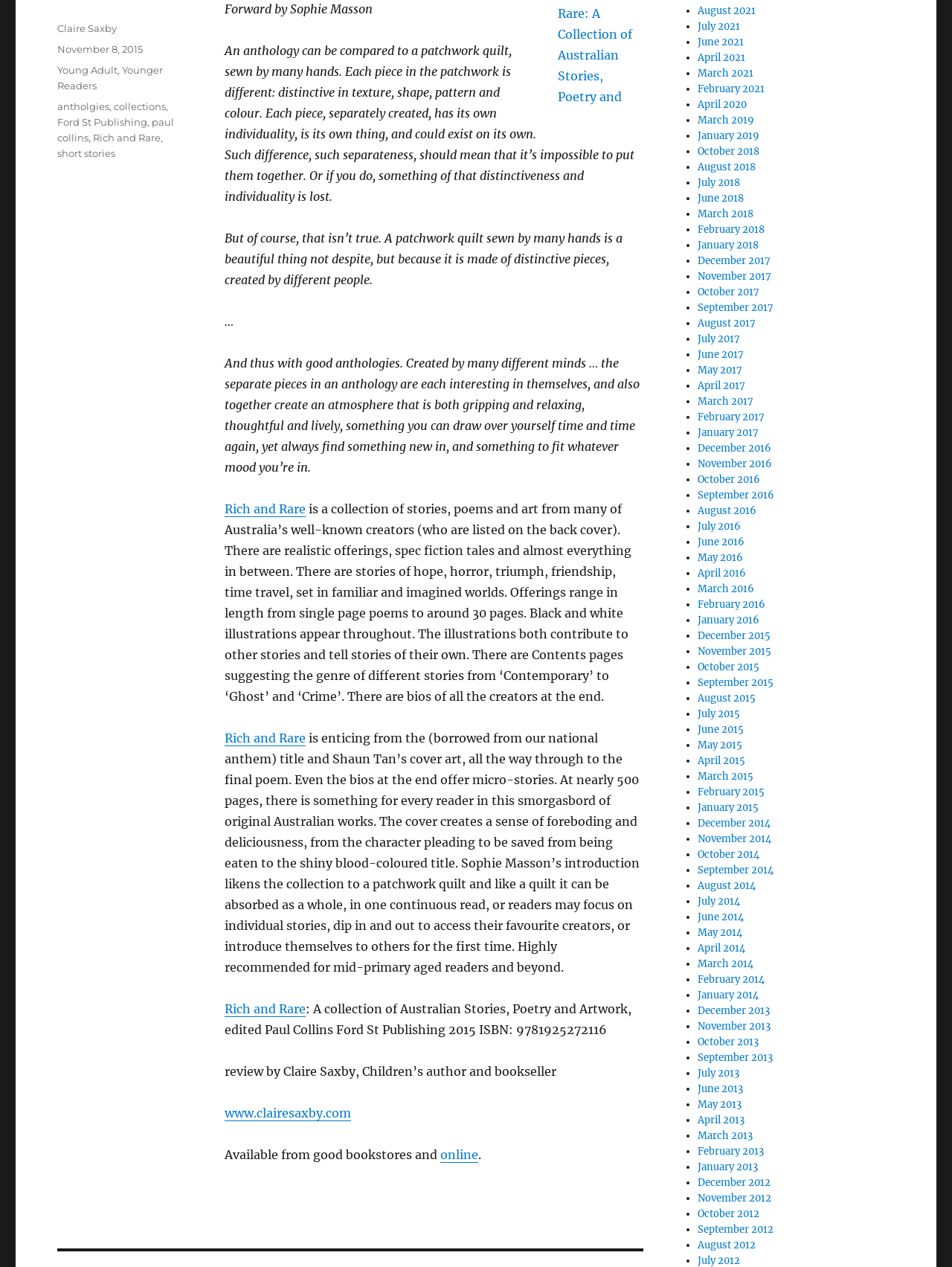Extract the bounding box coordinates of the UI element described: "Magento 2 Extensions". Provide the coordinates in the format [left, top, right, bottom] with values ranging from 0 to 1.

None